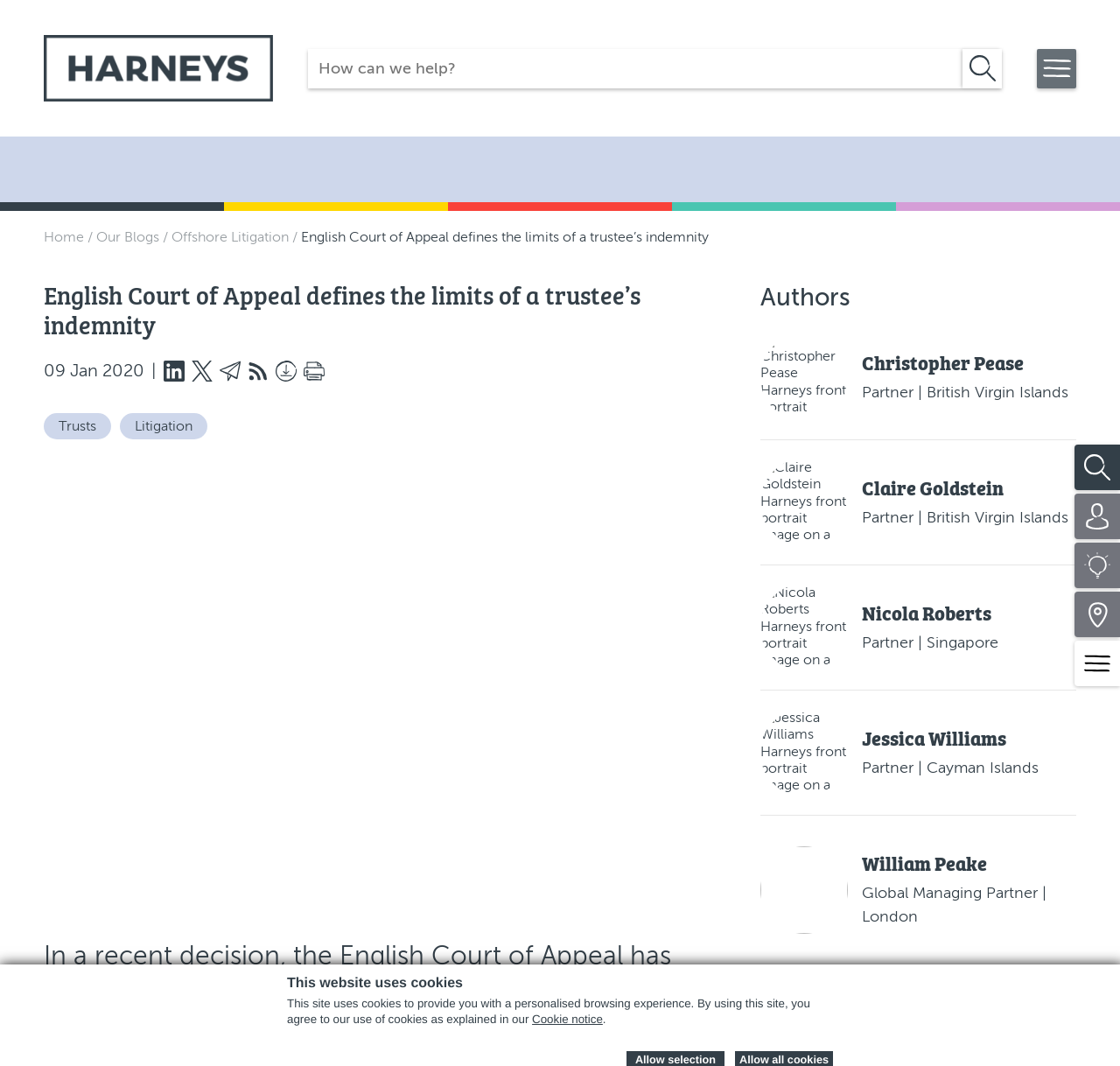From the screenshot, find the bounding box of the UI element matching this description: "Nicola Roberts Partner | Singapore". Supply the bounding box coordinates in the form [left, top, right, bottom], each a float between 0 and 1.

[0.679, 0.547, 0.961, 0.631]